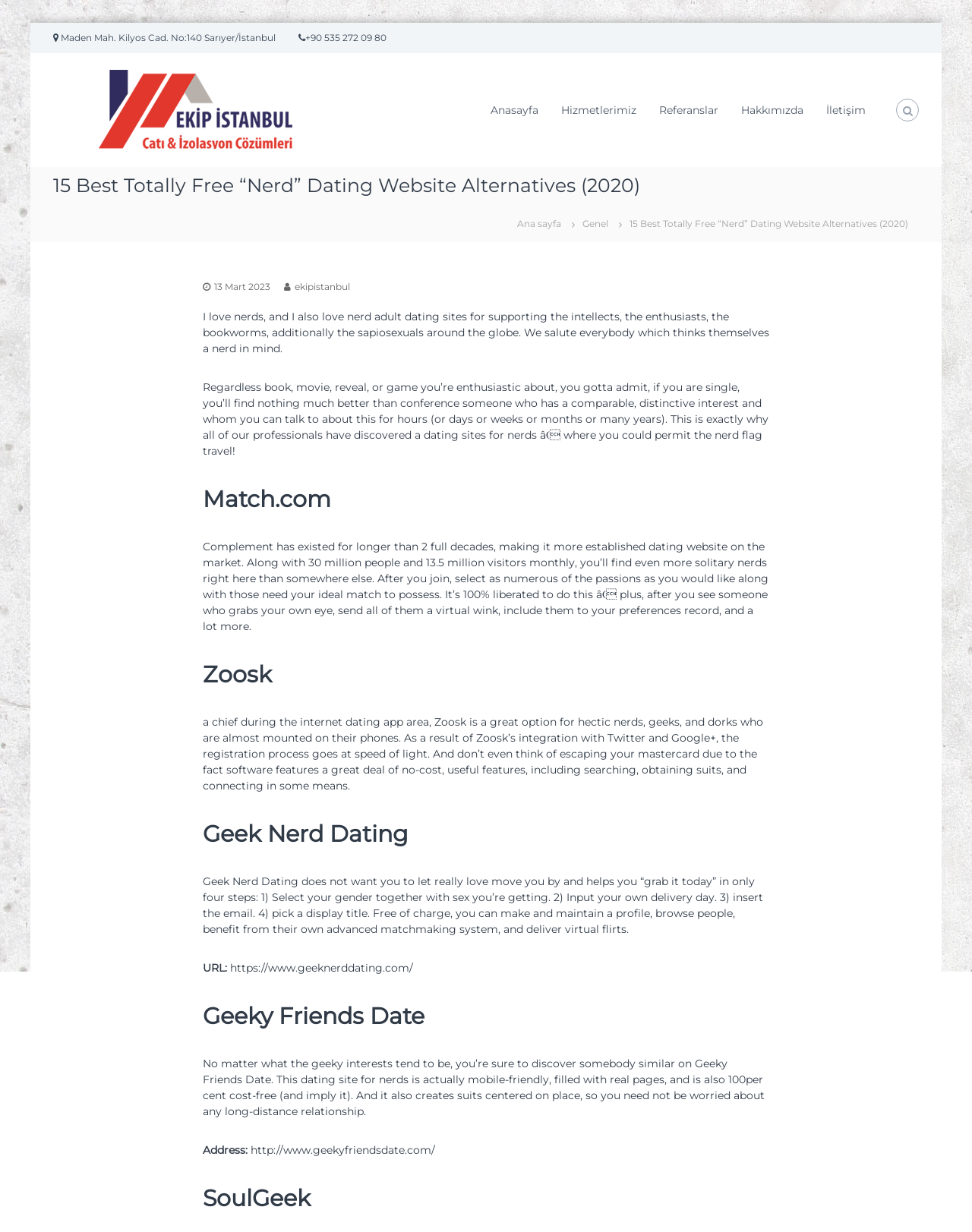Determine the bounding box coordinates of the UI element that matches the following description: "13 Mart 2023". The coordinates should be four float numbers between 0 and 1 in the format [left, top, right, bottom].

[0.22, 0.228, 0.278, 0.237]